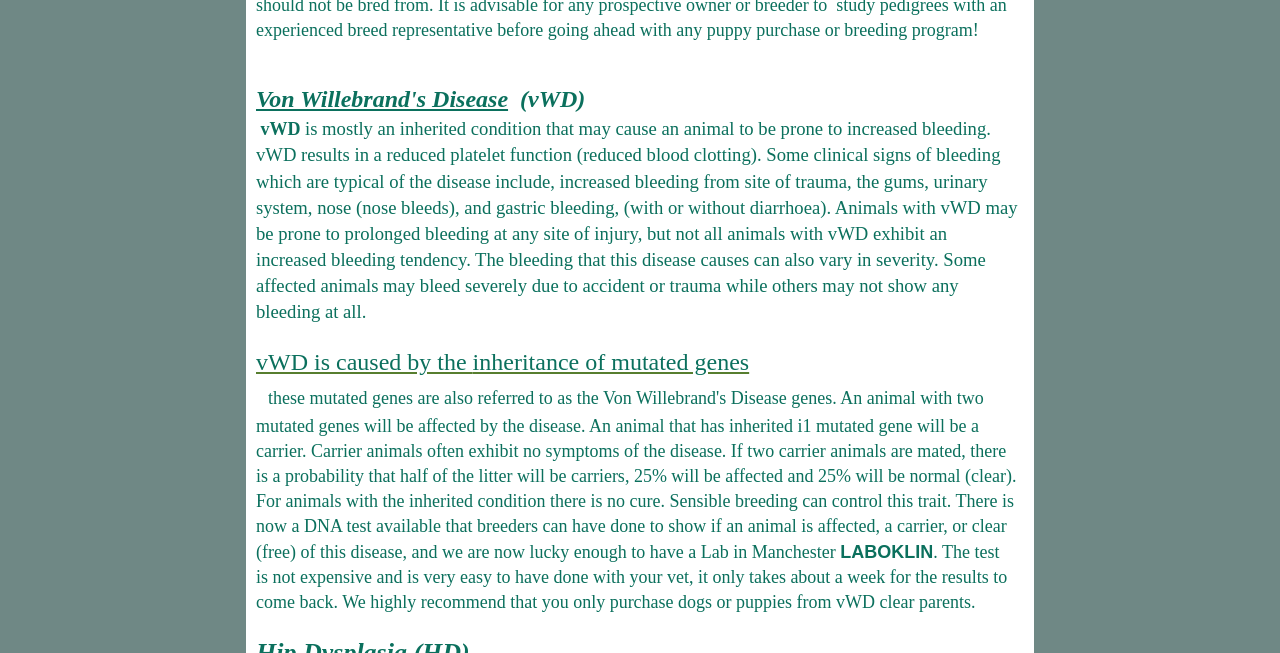Using the provided description LABOKLIN, find the bounding box coordinates for the UI element. Provide the coordinates in (top-left x, top-left y, bottom-right x, bottom-right y) format, ensuring all values are between 0 and 1.

[0.656, 0.837, 0.729, 0.858]